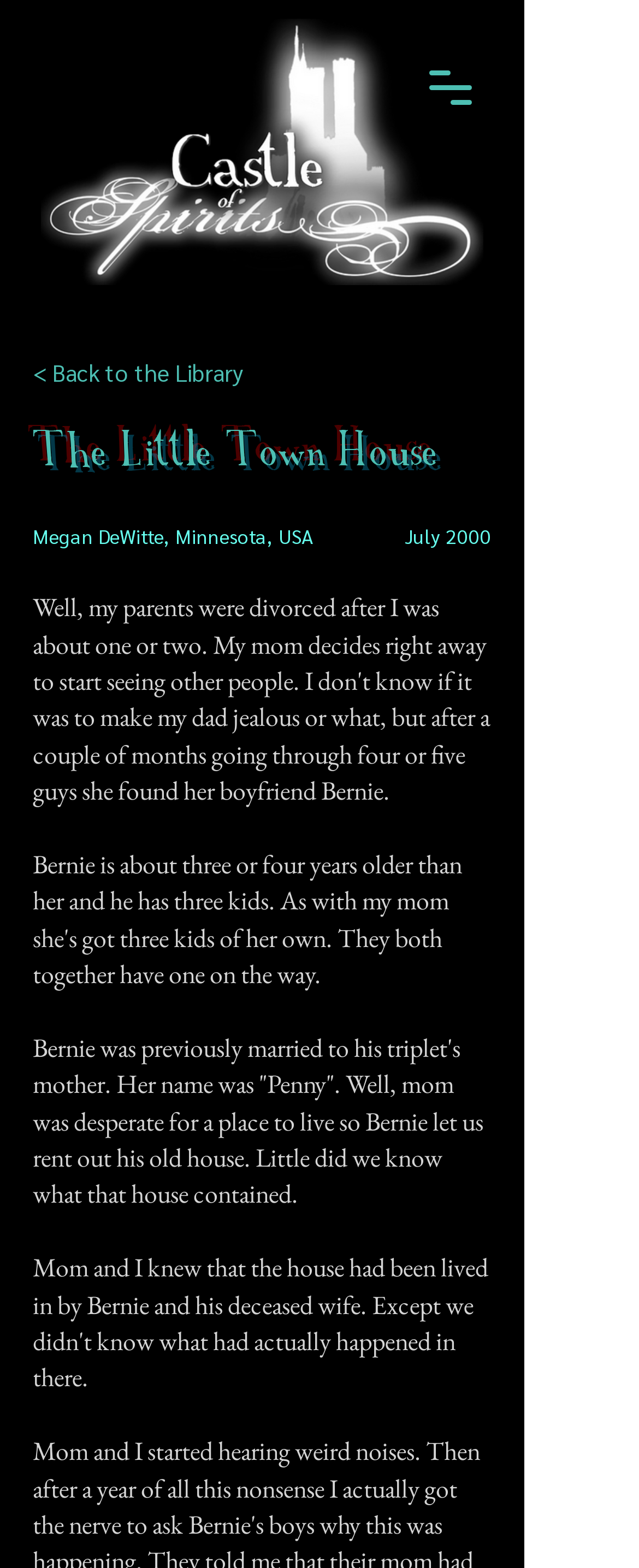Please extract the webpage's main title and generate its text content.

The Little Town House